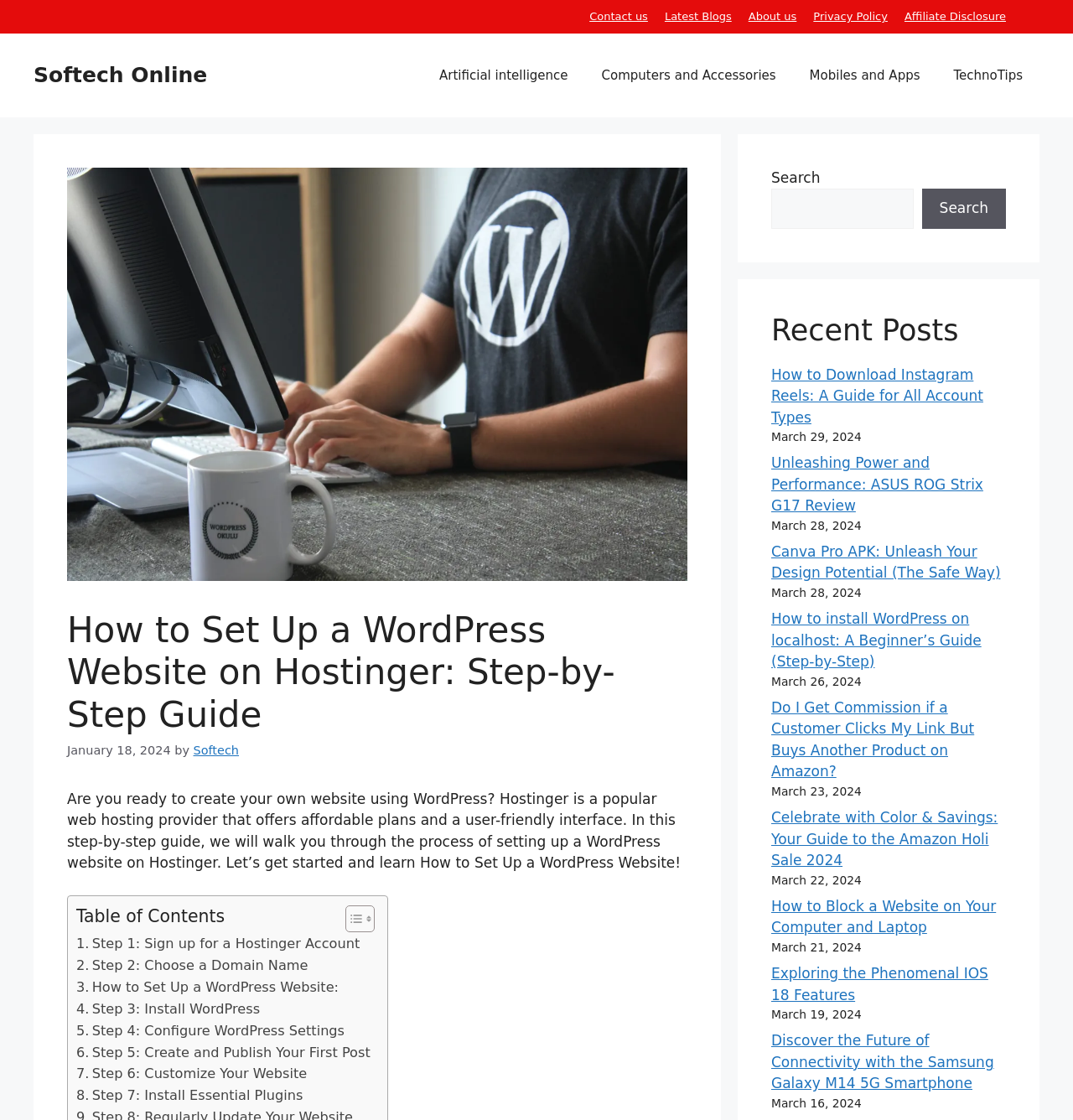Consider the image and give a detailed and elaborate answer to the question: 
What is the name of the author of the article?

I determined the answer by looking at the text 'by Softech' below the heading, which suggests that Softech is the author of the article.